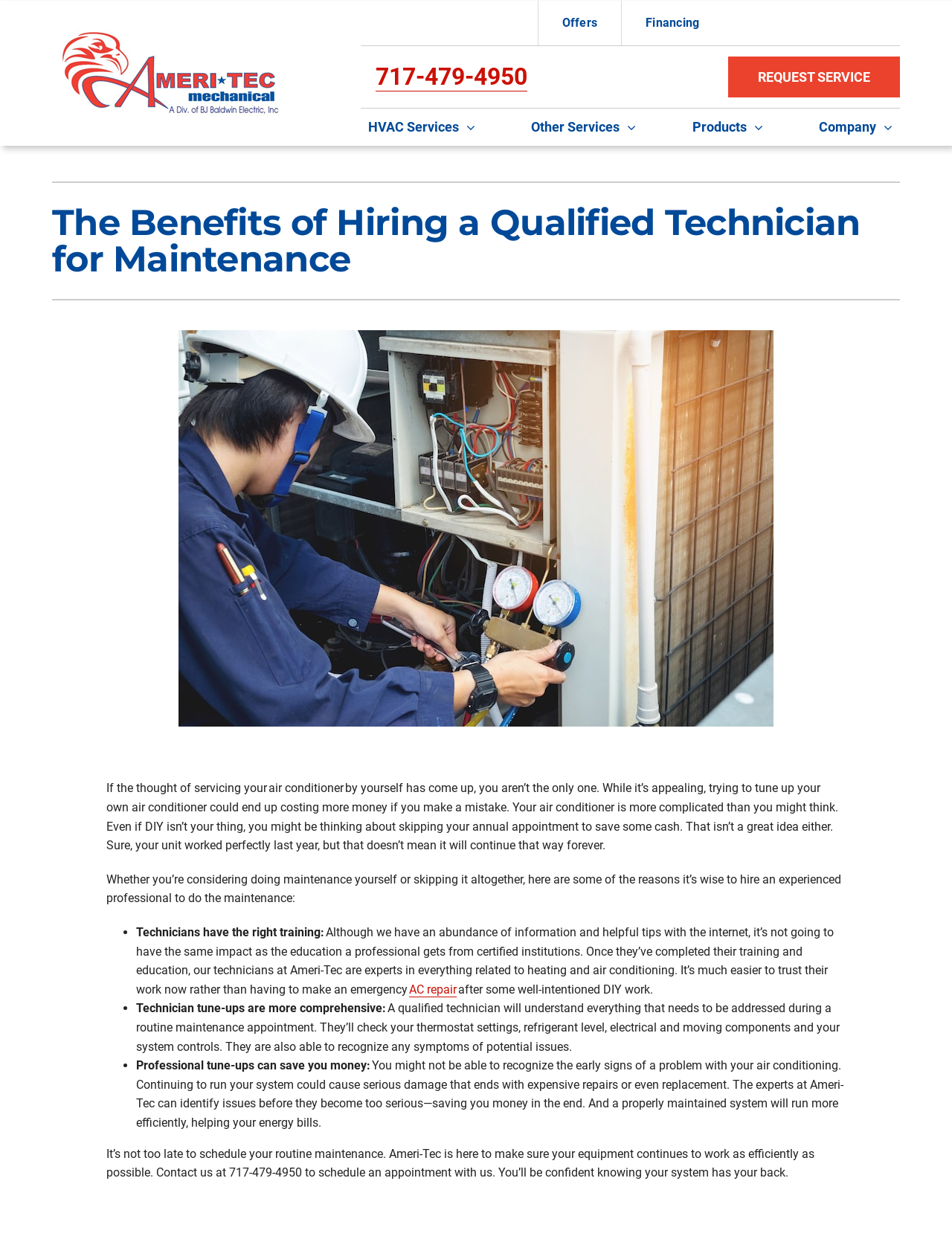Please determine the bounding box coordinates of the element to click on in order to accomplish the following task: "Go to the top of the page". Ensure the coordinates are four float numbers ranging from 0 to 1, i.e., [left, top, right, bottom].

[0.904, 0.747, 0.941, 0.768]